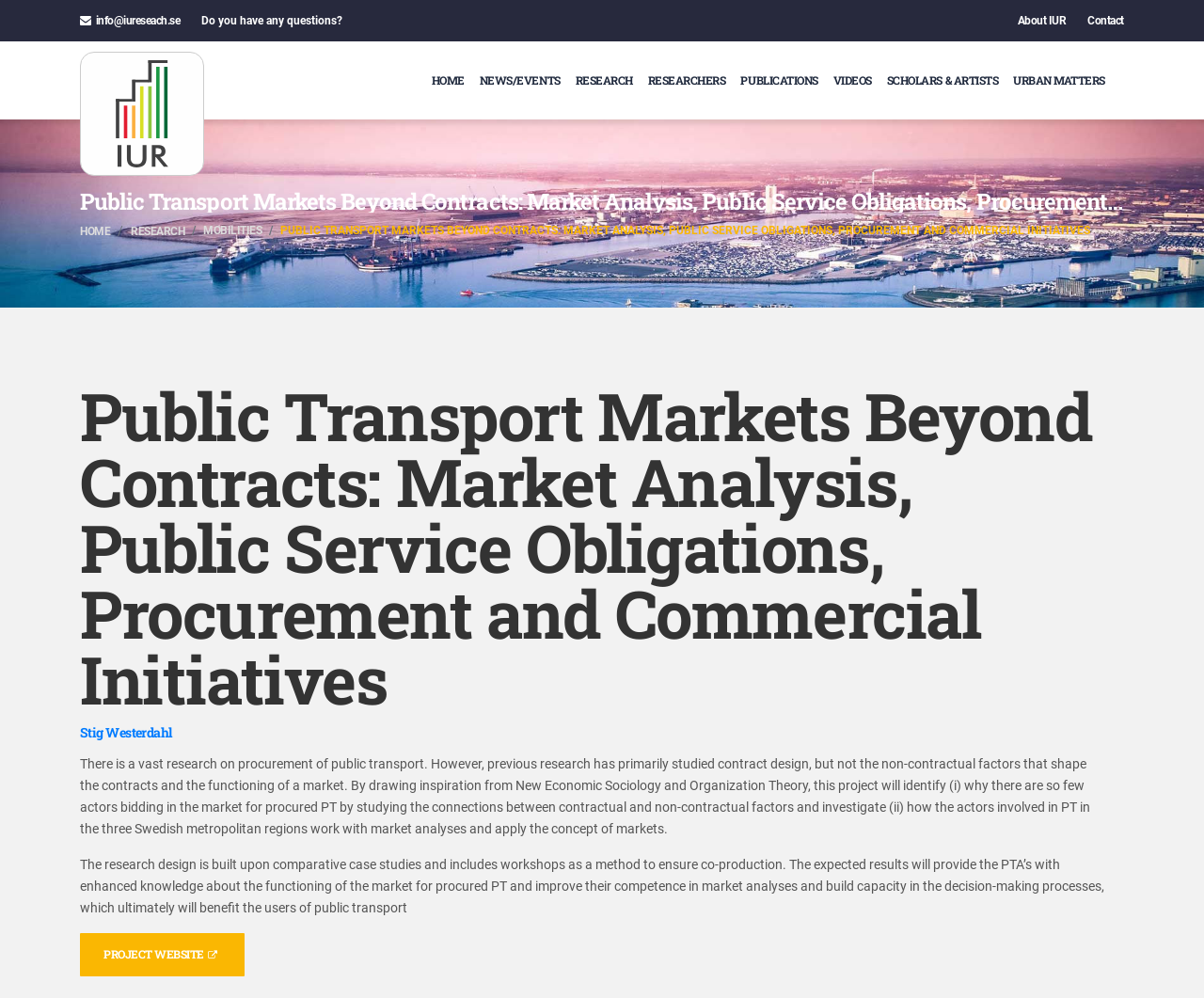What is the method used in the research design?
Answer the question with a thorough and detailed explanation.

I found the answer by reading the static text element [174] which describes the research design. The method is mentioned in the second sentence of the description.